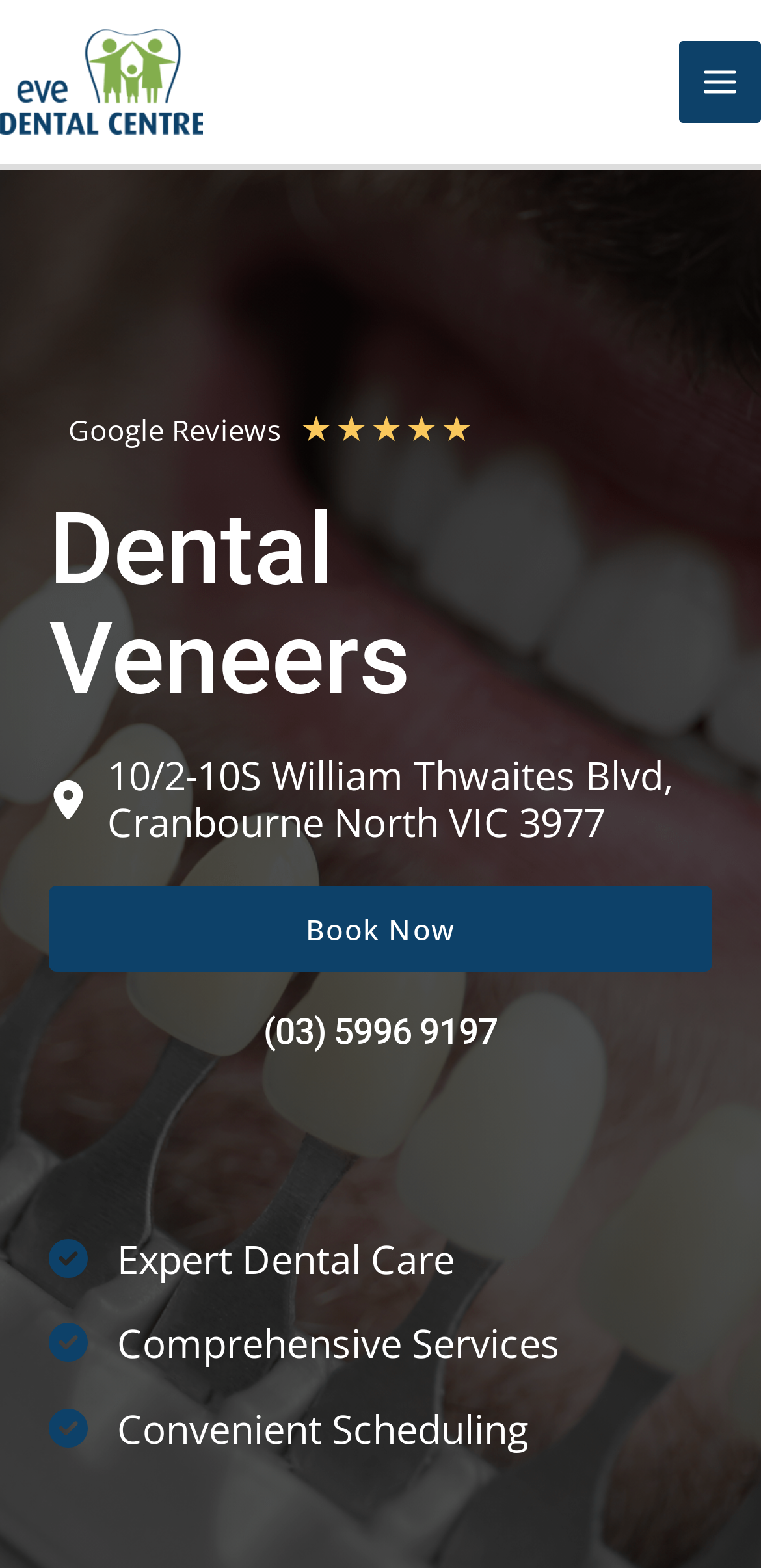Given the element description: "parent_node: Google Reviews", predict the bounding box coordinates of this UI element. The coordinates must be four float numbers between 0 and 1, given as [left, top, right, bottom].

[0.064, 0.257, 0.936, 0.291]